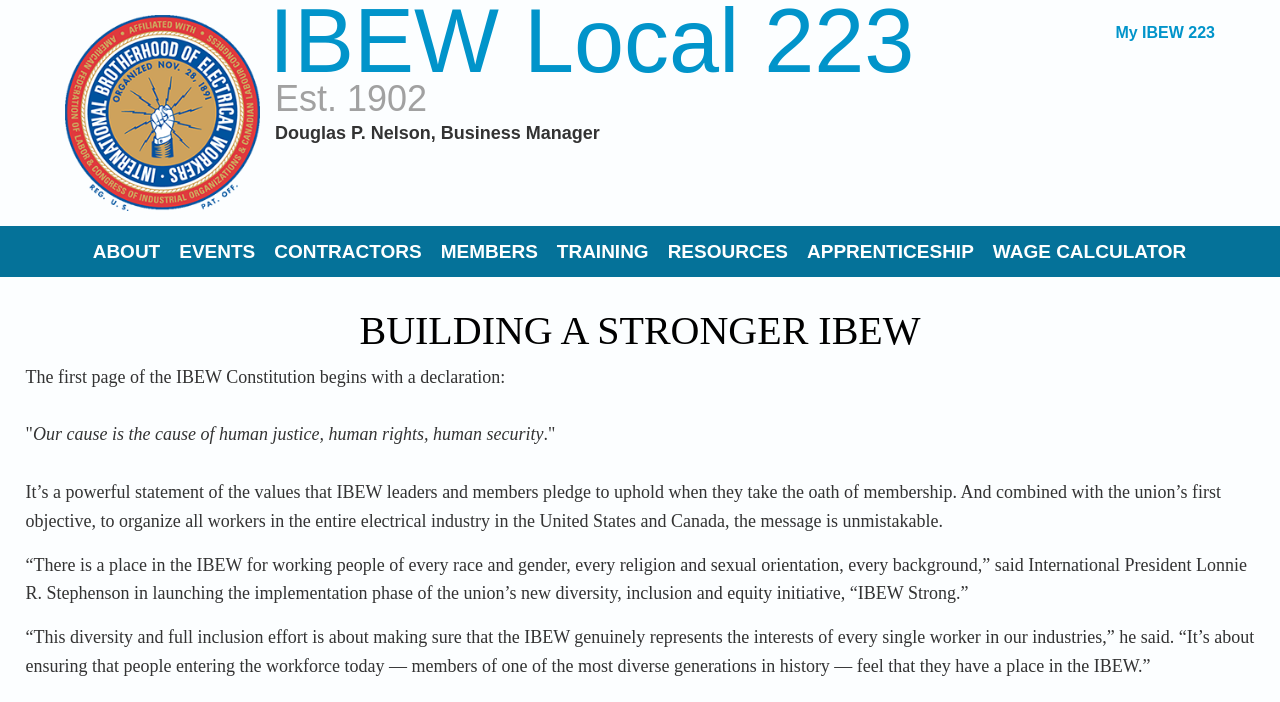Specify the bounding box coordinates for the region that must be clicked to perform the given instruction: "Go to 'ABOUT' page".

[0.065, 0.322, 0.133, 0.394]